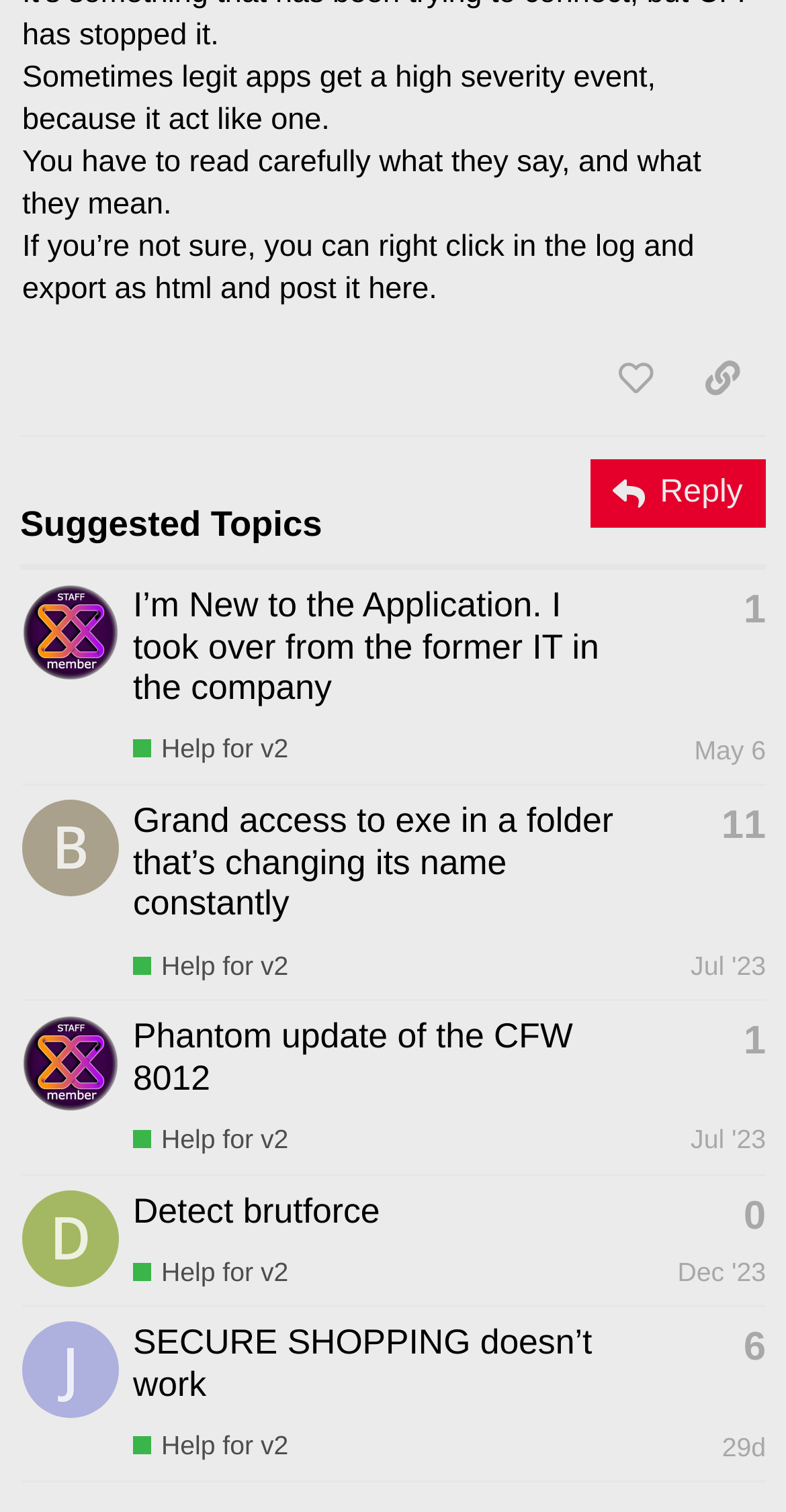Can you identify the bounding box coordinates of the clickable region needed to carry out this instruction: 'Click the 'like this post' button'? The coordinates should be four float numbers within the range of 0 to 1, stated as [left, top, right, bottom].

[0.753, 0.225, 0.864, 0.277]